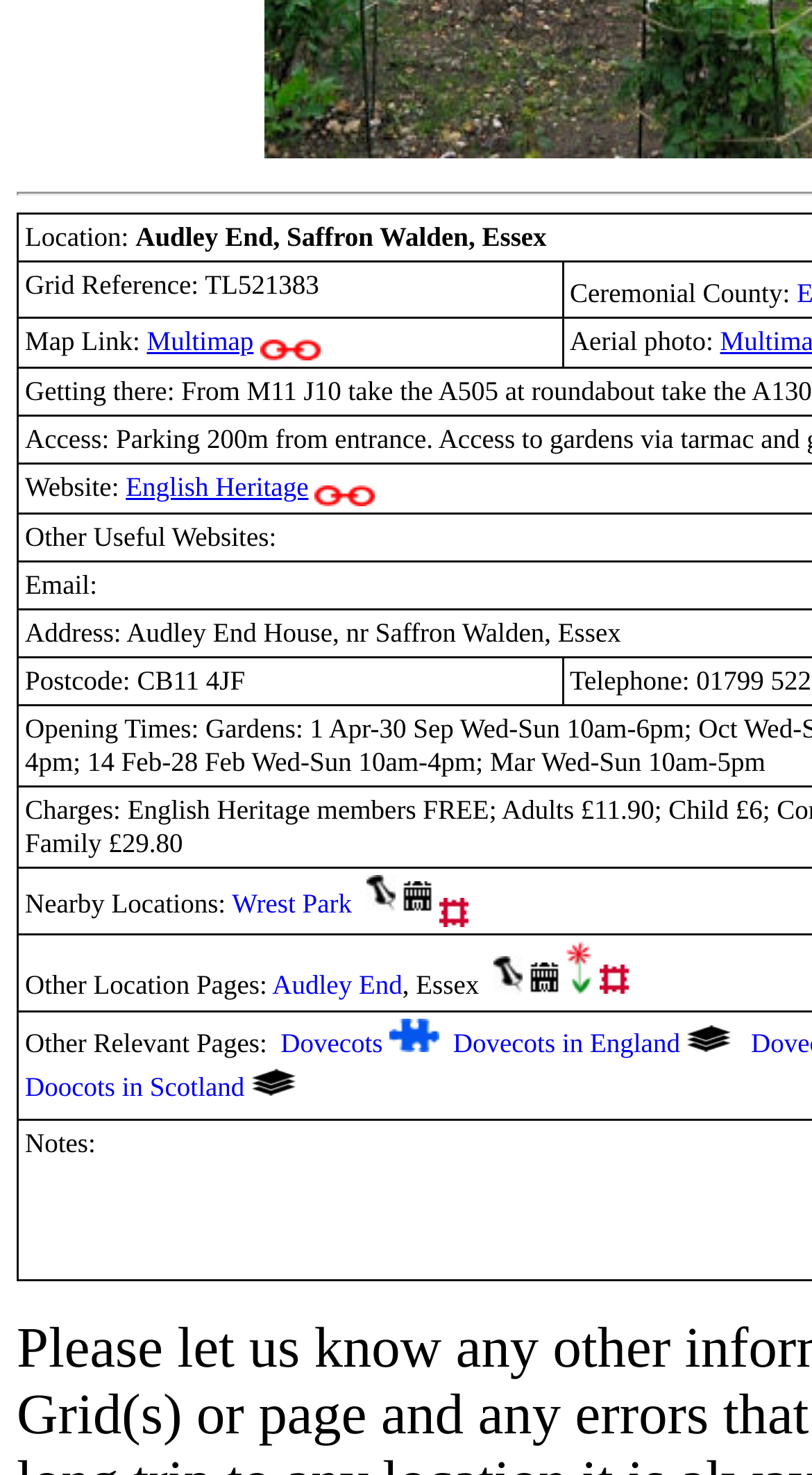What is the name of the historic house?
Please give a detailed and thorough answer to the question, covering all relevant points.

The name of the historic house is mentioned in the link element, which is 'Wrest Park'.